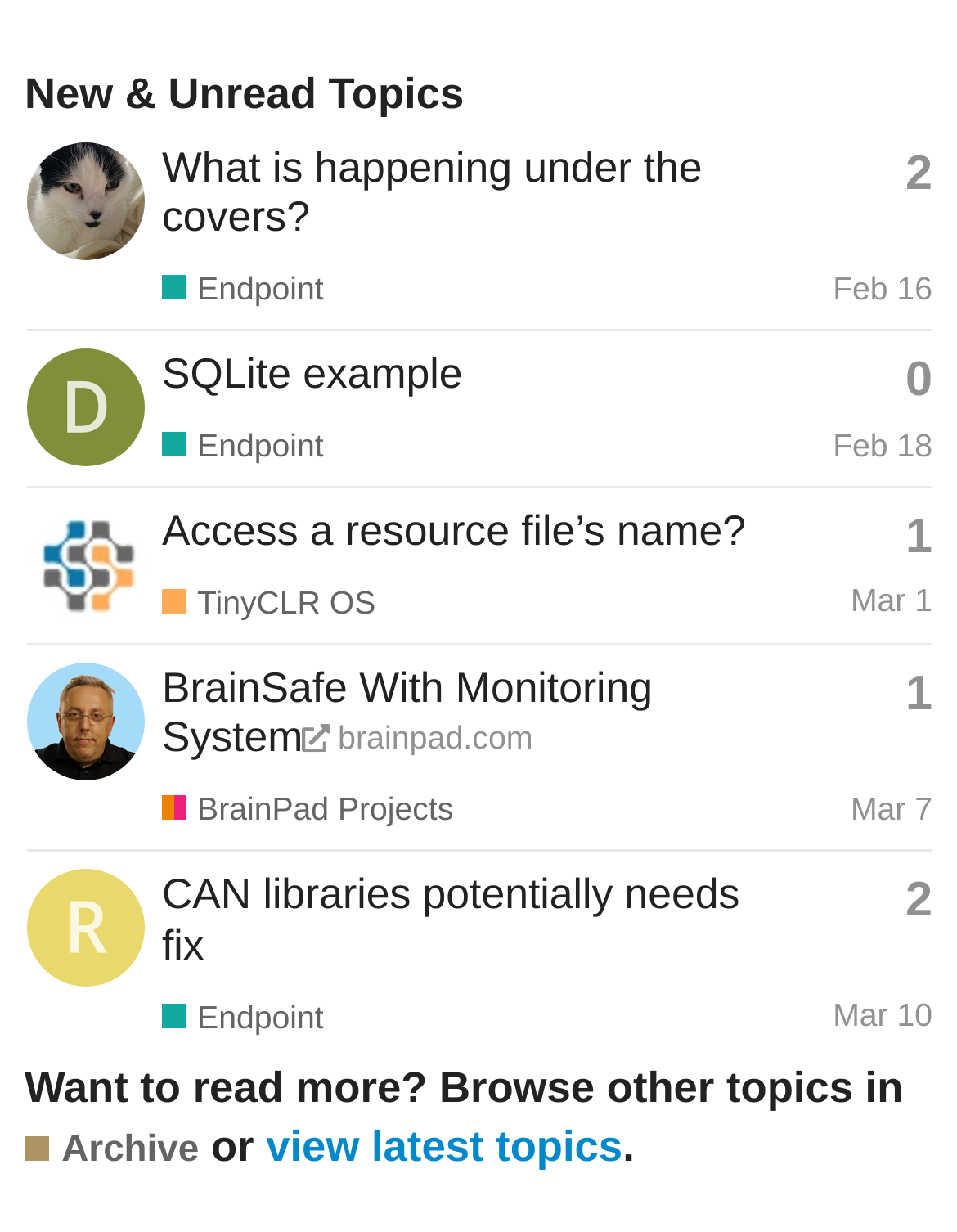Please determine the bounding box coordinates of the area that needs to be clicked to complete this task: 'View topic 'What is happening under the covers?''. The coordinates must be four float numbers between 0 and 1, formatted as [left, top, right, bottom].

[0.169, 0.115, 0.734, 0.196]